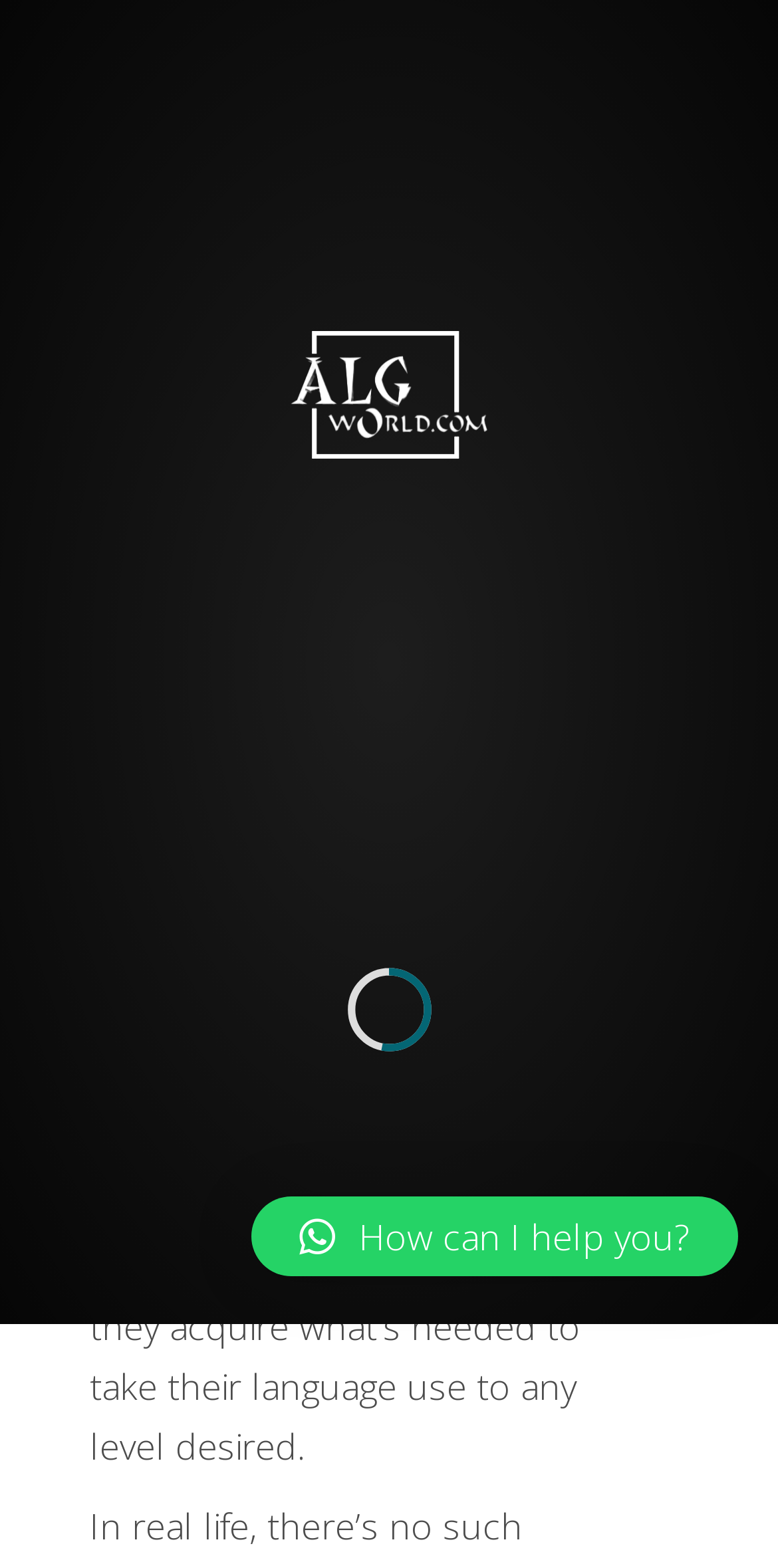What is the purpose of the ALG program?
Please provide a full and detailed response to the question.

Based on the webpage content, the ALG program is designed to enable users to become fluent in a foreign language from a point of knowing nothing. This suggests that the program's primary purpose is to help users learn a foreign language.